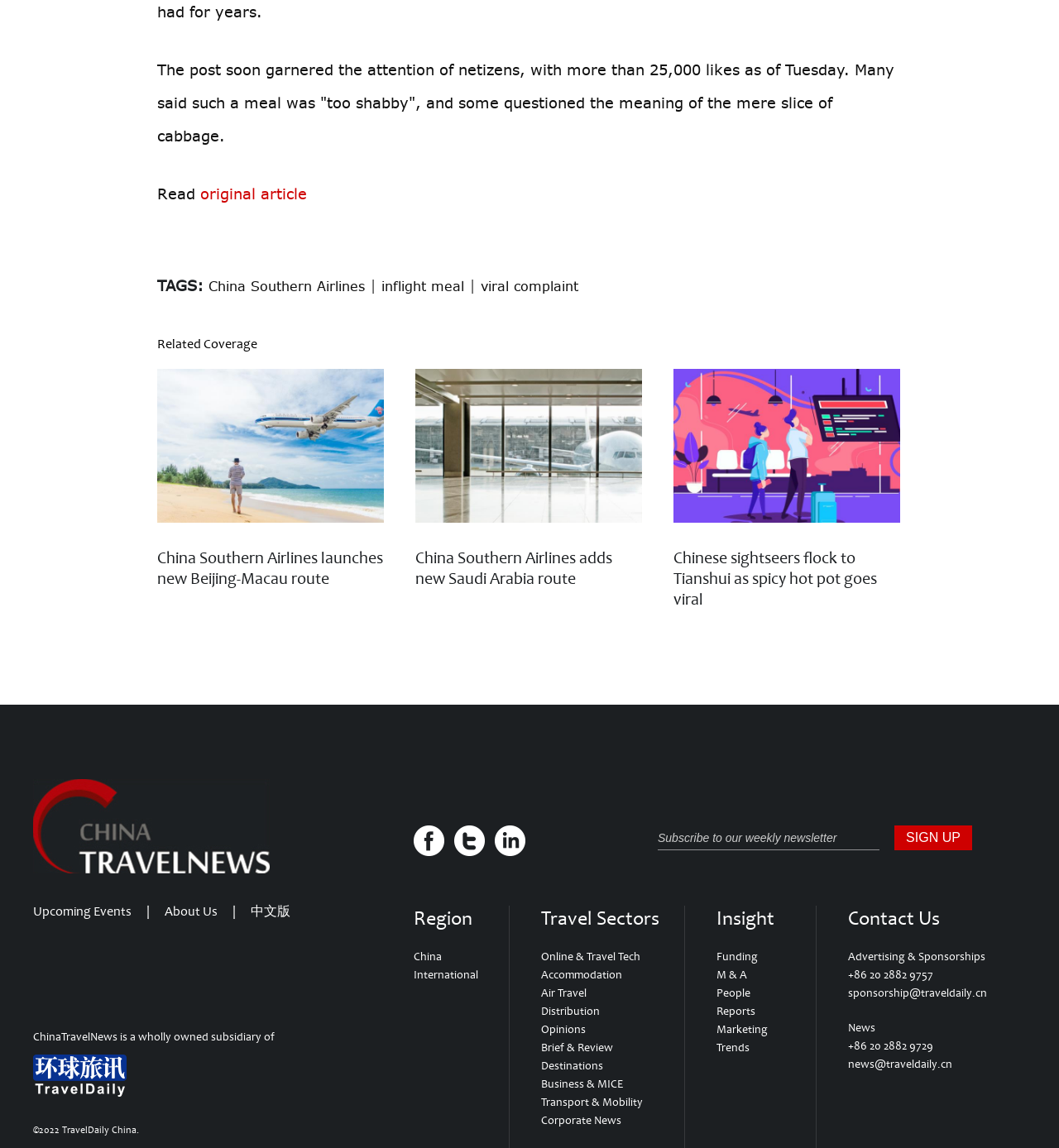Identify the bounding box coordinates for the element that needs to be clicked to fulfill this instruction: "Sign up". Provide the coordinates in the format of four float numbers between 0 and 1: [left, top, right, bottom].

[0.845, 0.719, 0.918, 0.741]